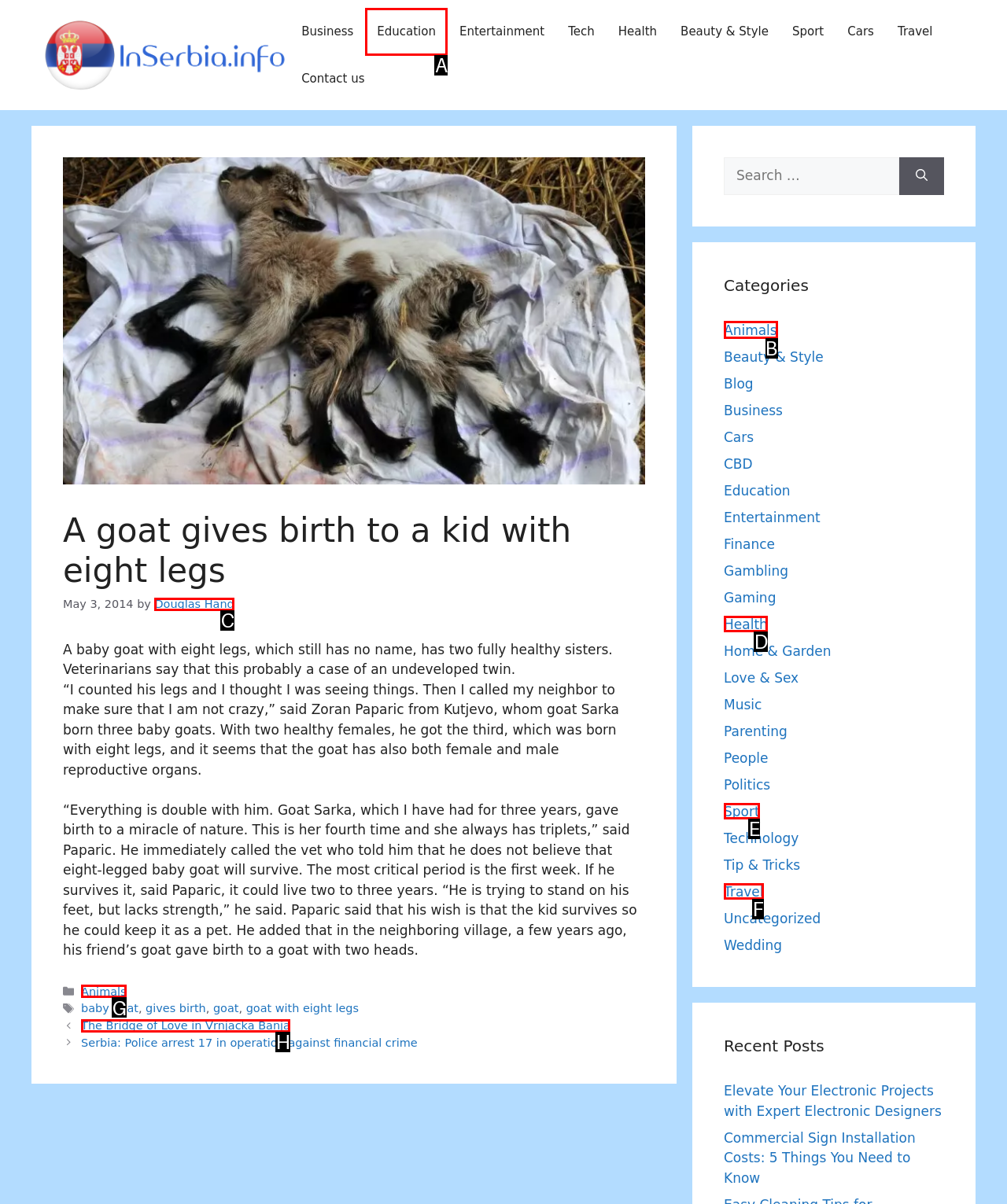Determine which element should be clicked for this task: Click on the category Animals
Answer with the letter of the selected option.

B